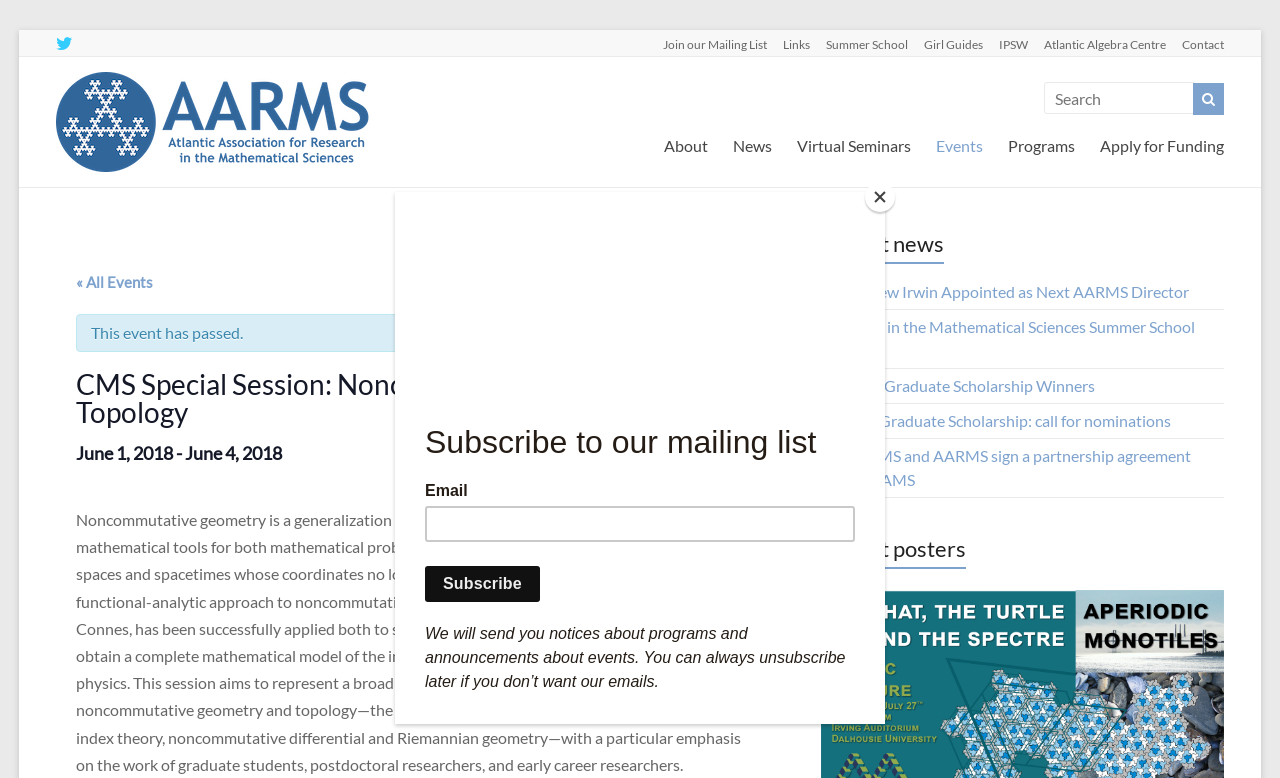Please provide the main heading of the webpage content.

CMS Special Session: Noncommutative Geometry and Topology